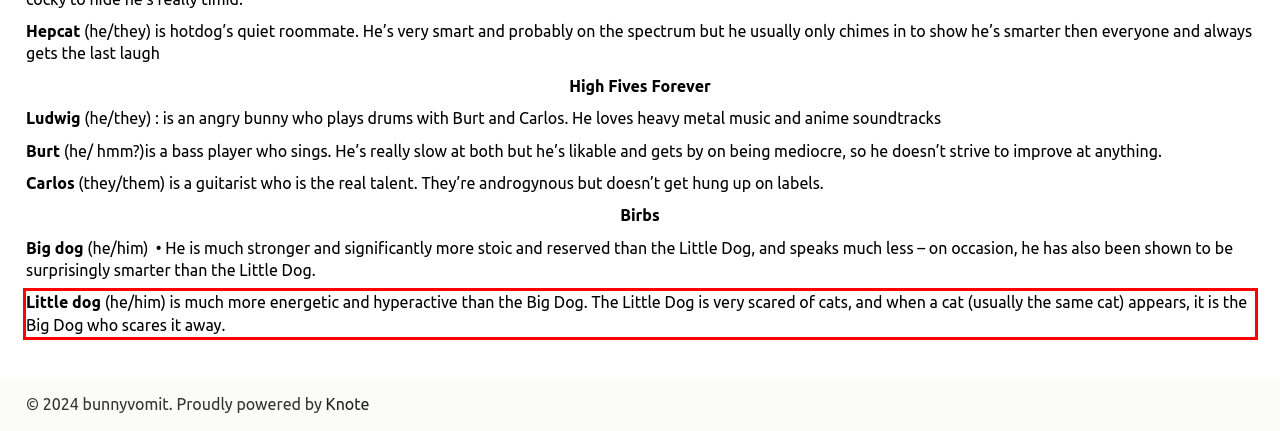Look at the screenshot of the webpage, locate the red rectangle bounding box, and generate the text content that it contains.

Little dog (he/him) is much more energetic and hyperactive than the Big Dog. The Little Dog is very scared of cats, and when a cat (usually the same cat) appears, it is the Big Dog who scares it away.